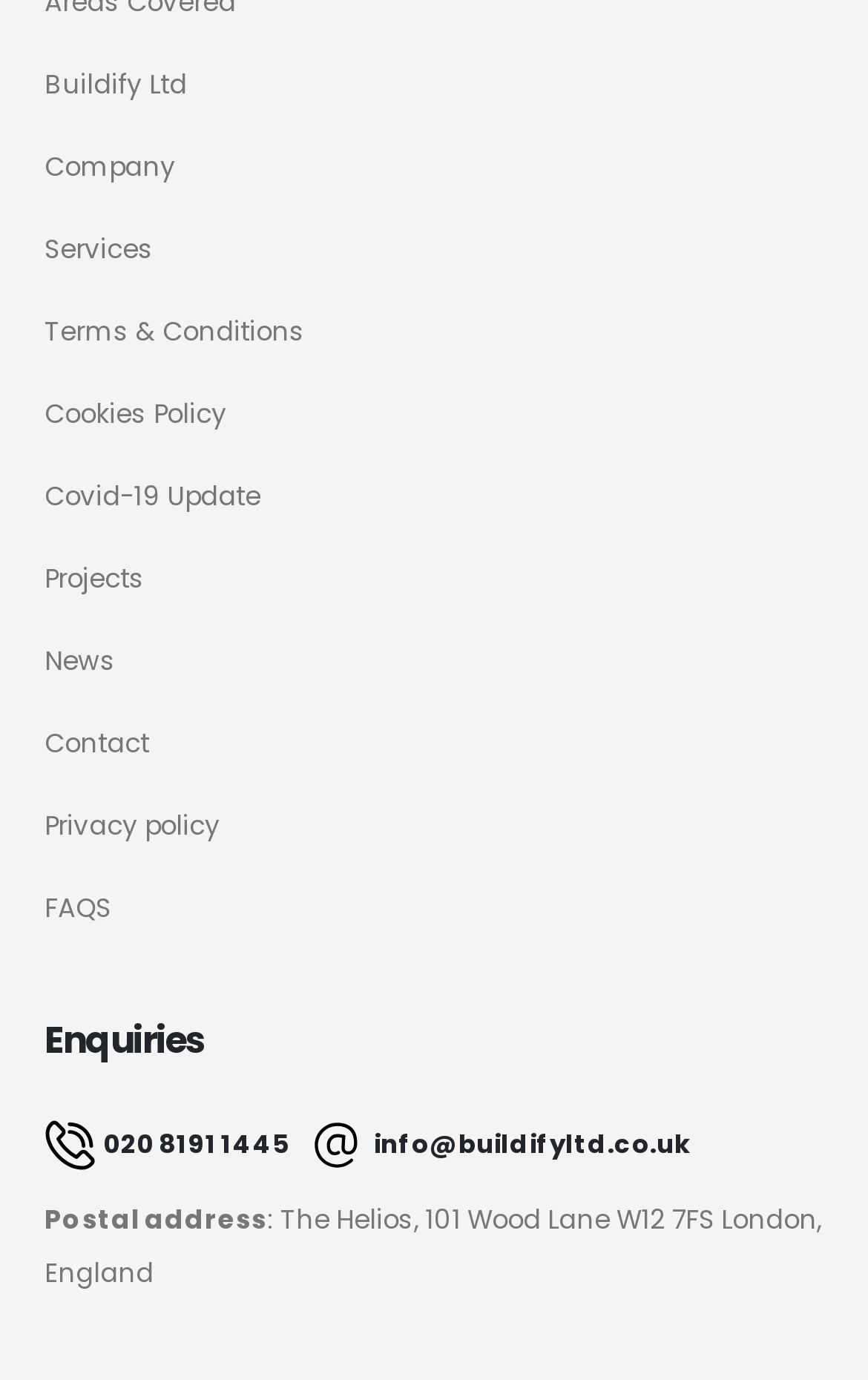Please respond in a single word or phrase: 
What is the postal address?

The Helios, 101 Wood Lane W12 7FS London, England